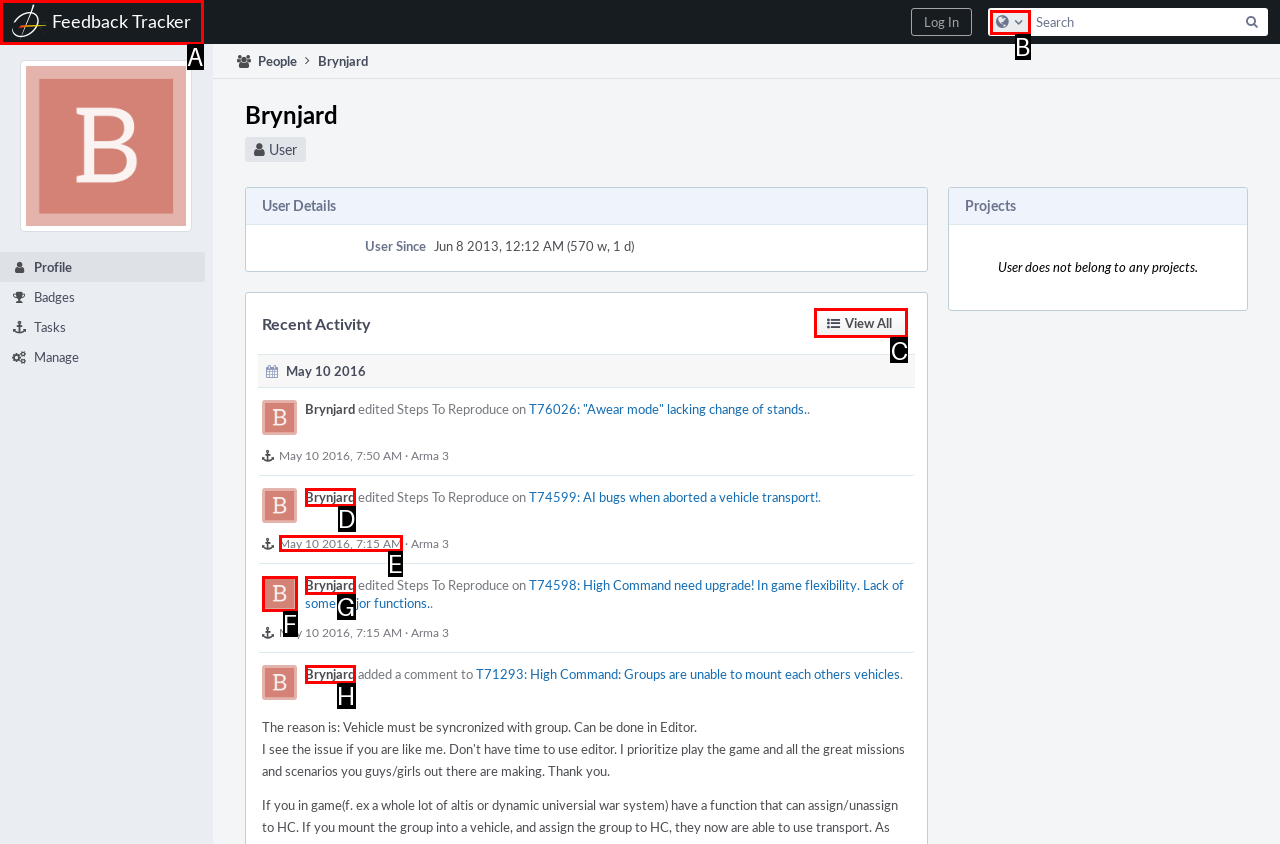Select the correct UI element to complete the task: view all recent activities
Please provide the letter of the chosen option.

C